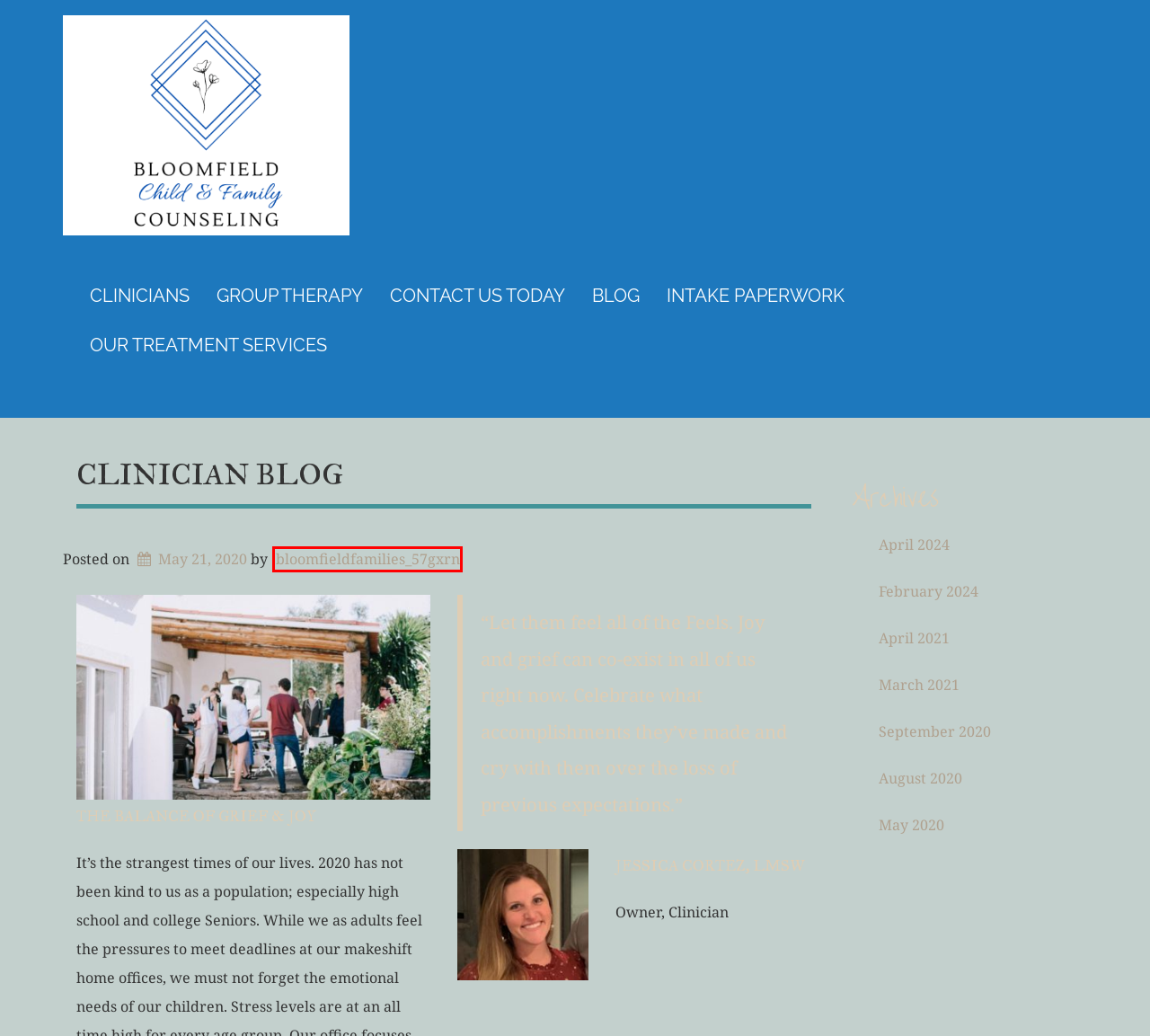You have been given a screenshot of a webpage with a red bounding box around a UI element. Select the most appropriate webpage description for the new webpage that appears after clicking the element within the red bounding box. The choices are:
A. Protected: Intake Paperwork | Bloomfield Child & Family Counseling
B. bloomfieldfamilies_57gxrn | Bloomfield Child & Family Counseling
C. May 2020 | Bloomfield Child & Family Counseling
D. Bloomfield Child and Family Counseling - Contact Us
E. September 2020 | Bloomfield Child & Family Counseling
F. Bloomfield Child and Family Counseling - Blog
G. August 2020 | Bloomfield Child & Family Counseling
H. April 2021 | Bloomfield Child & Family Counseling

B